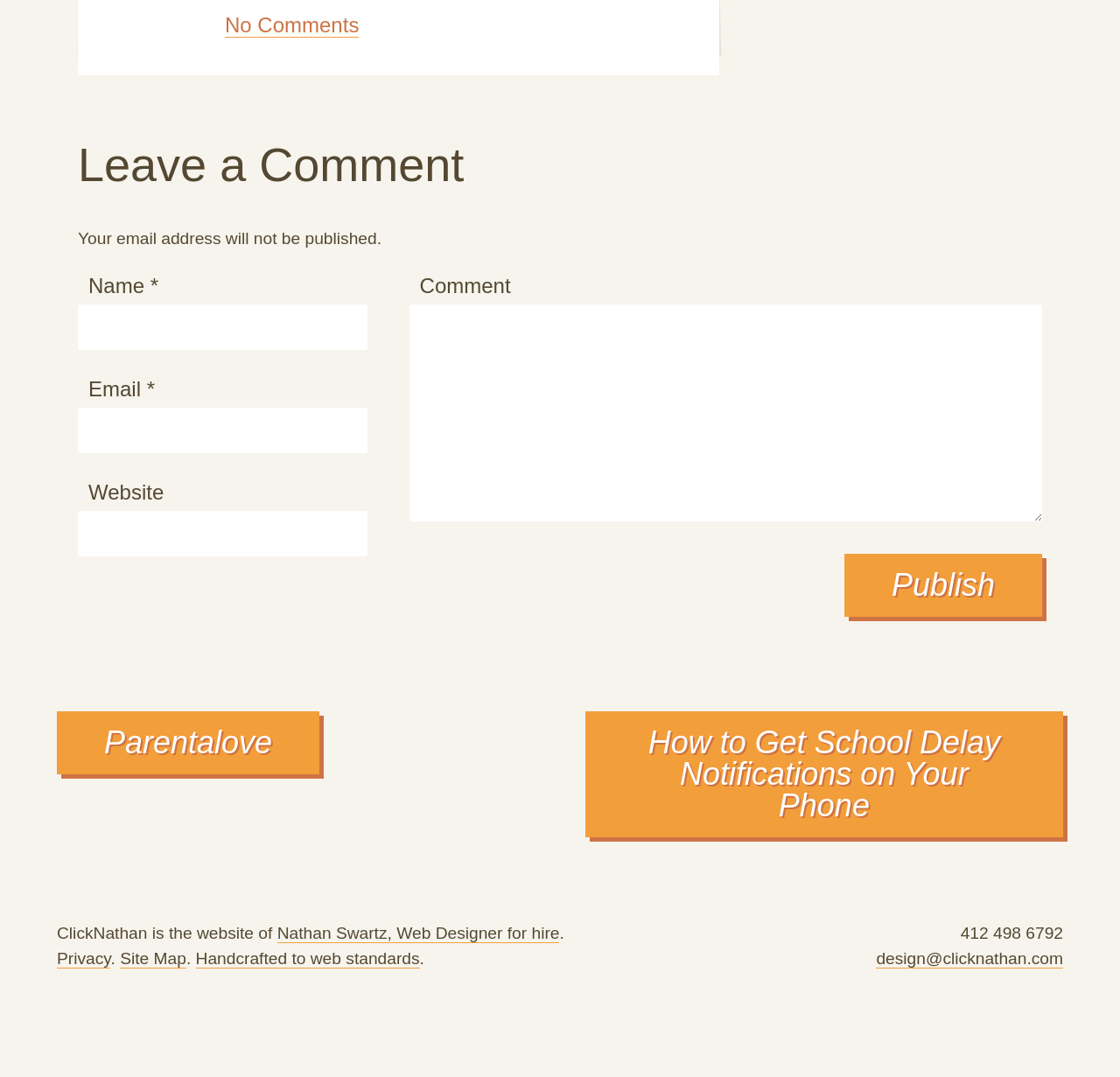What is the purpose of the 'Leave a Comment' section?
Based on the image, answer the question with a single word or brief phrase.

To leave a comment